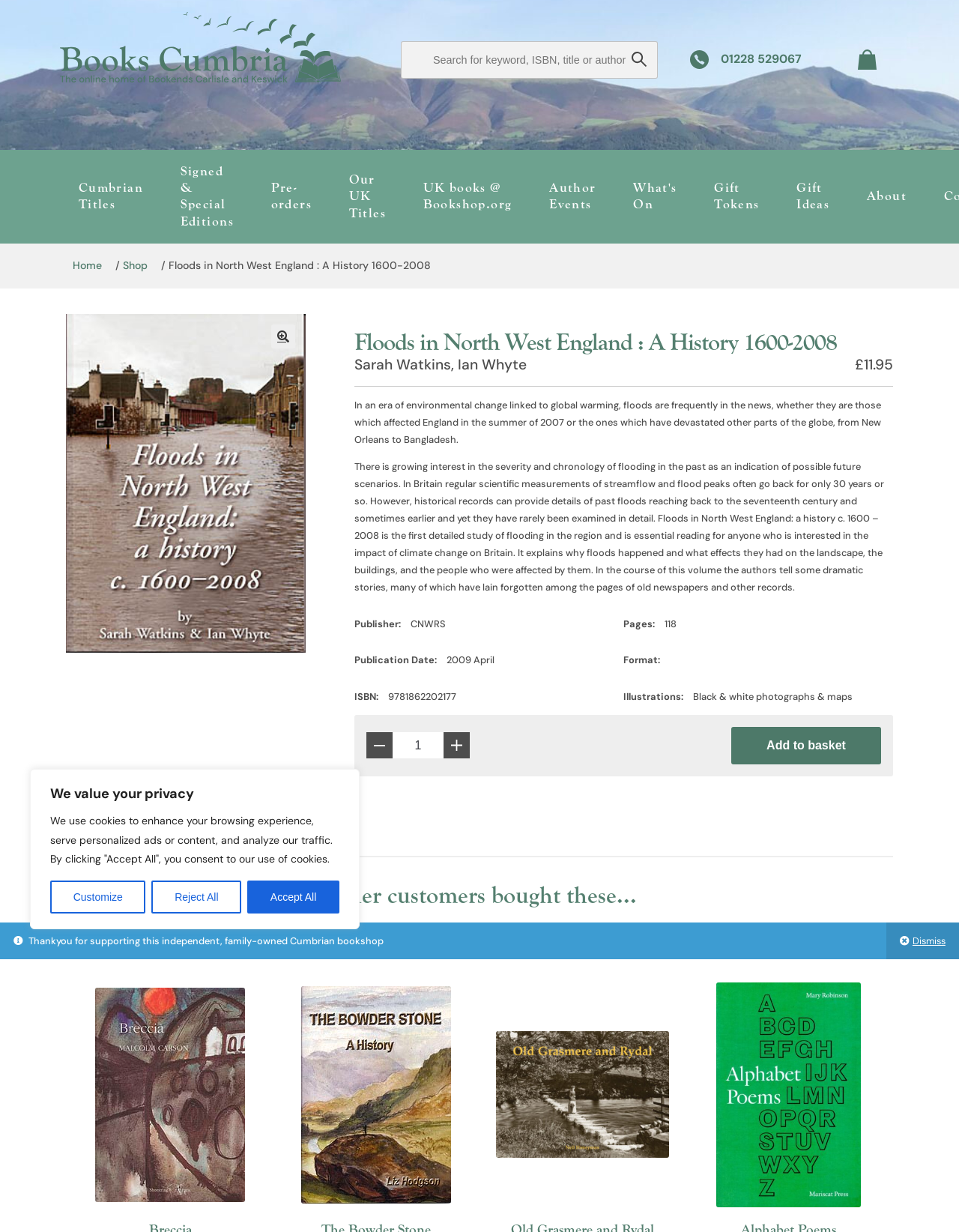Answer the question in a single word or phrase:
What is the format of the book?

ISBN: 9781862202177